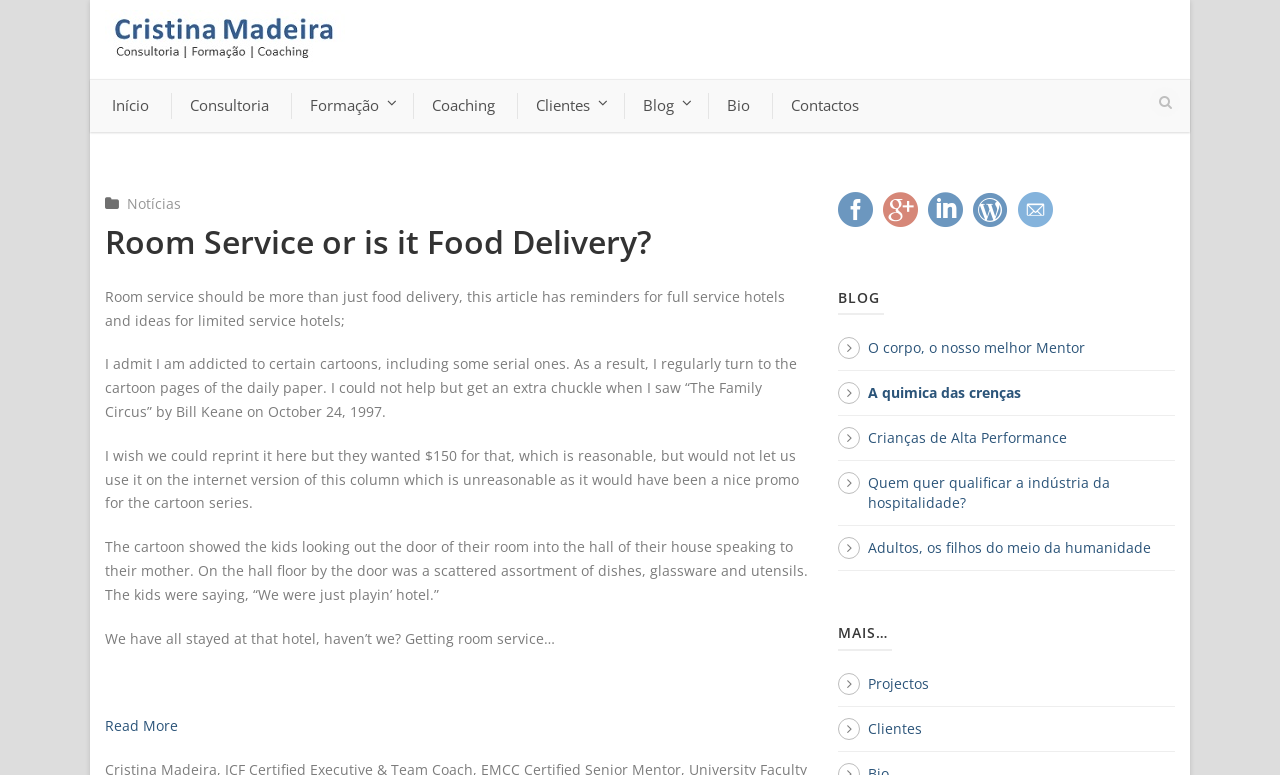Locate the bounding box coordinates of the area to click to fulfill this instruction: "Click on the 'Início' link". The bounding box should be presented as four float numbers between 0 and 1, in the order [left, top, right, bottom].

[0.078, 0.12, 0.121, 0.153]